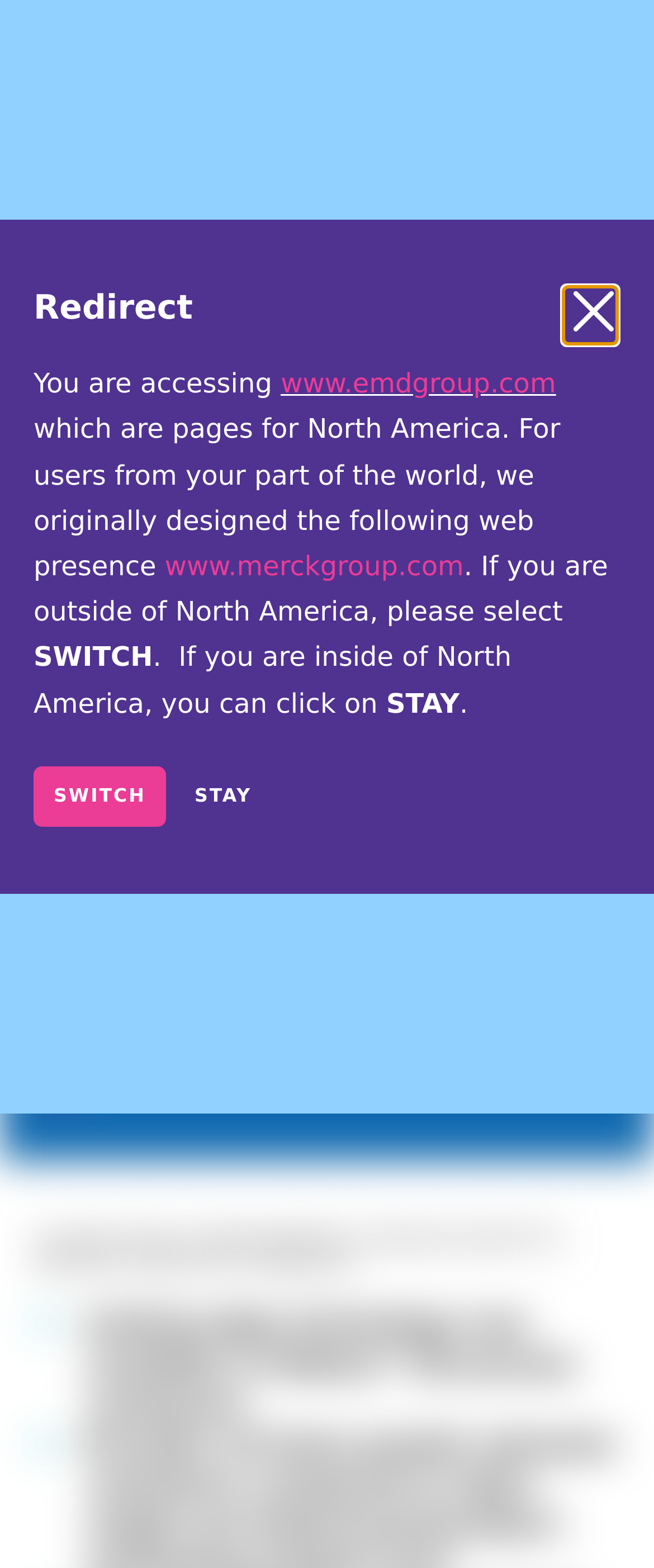What is the company name?
Using the information presented in the image, please offer a detailed response to the question.

I found the company name by looking at the top of the webpage, where it is prominently displayed. It is also mentioned in the disclaimer modal that appears when the webpage is loaded.